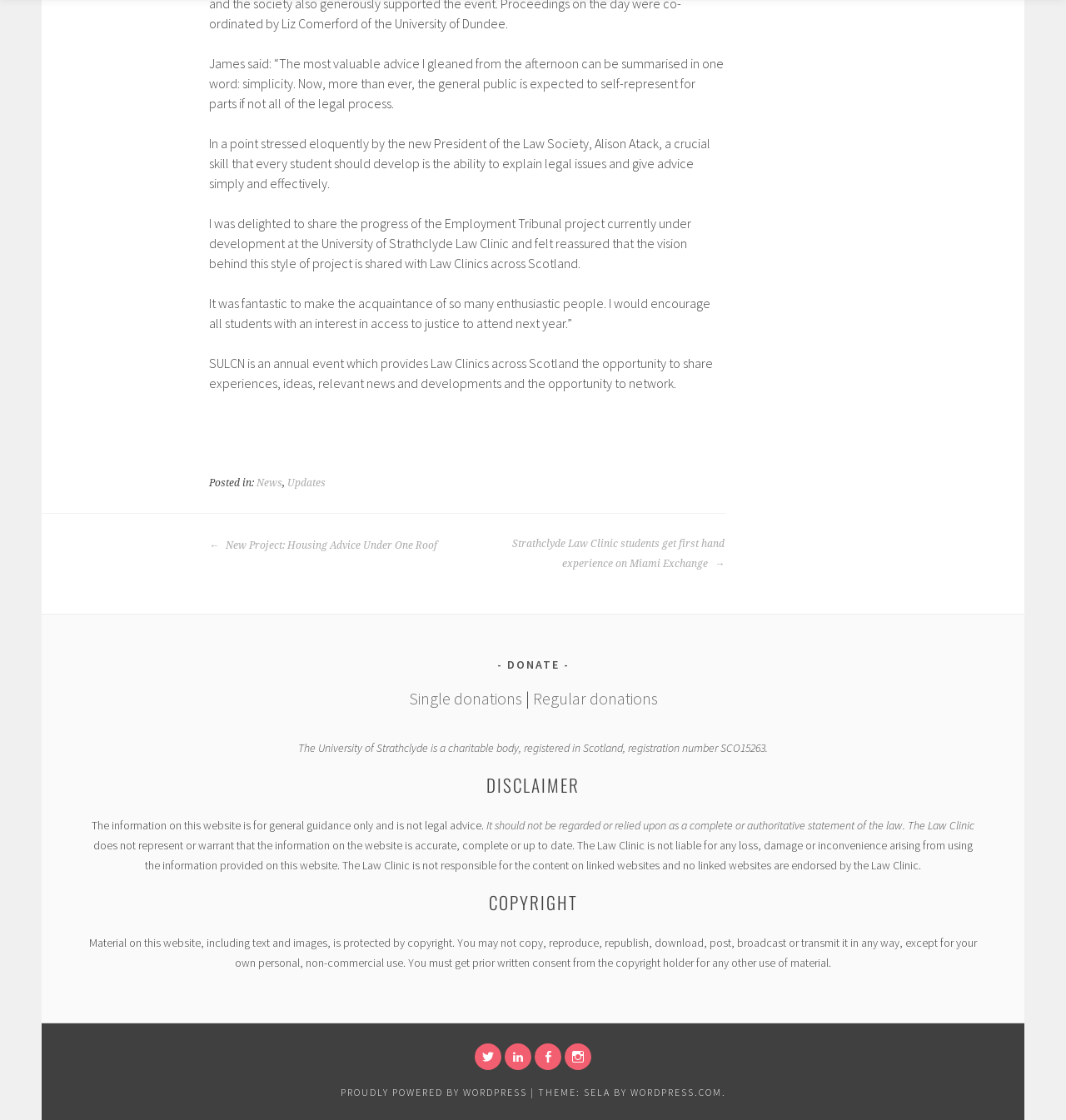Specify the bounding box coordinates of the element's area that should be clicked to execute the given instruction: "Click on '← New Project: Housing Advice Under One Roof'". The coordinates should be four float numbers between 0 and 1, i.e., [left, top, right, bottom].

[0.196, 0.478, 0.41, 0.496]